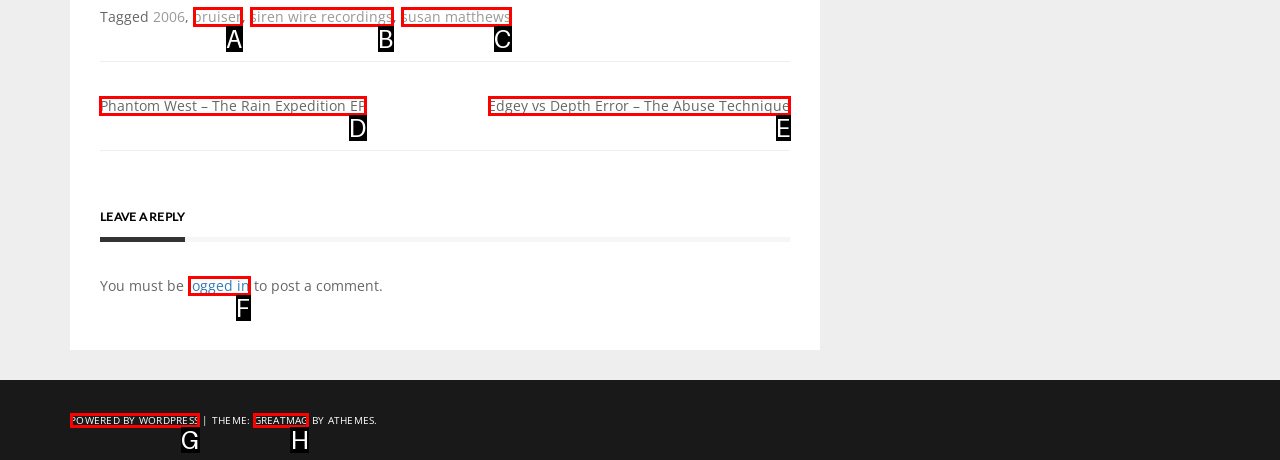Find the HTML element to click in order to complete this task: Click on the 'Phantom West – The Rain Expedition EP' link
Answer with the letter of the correct option.

D